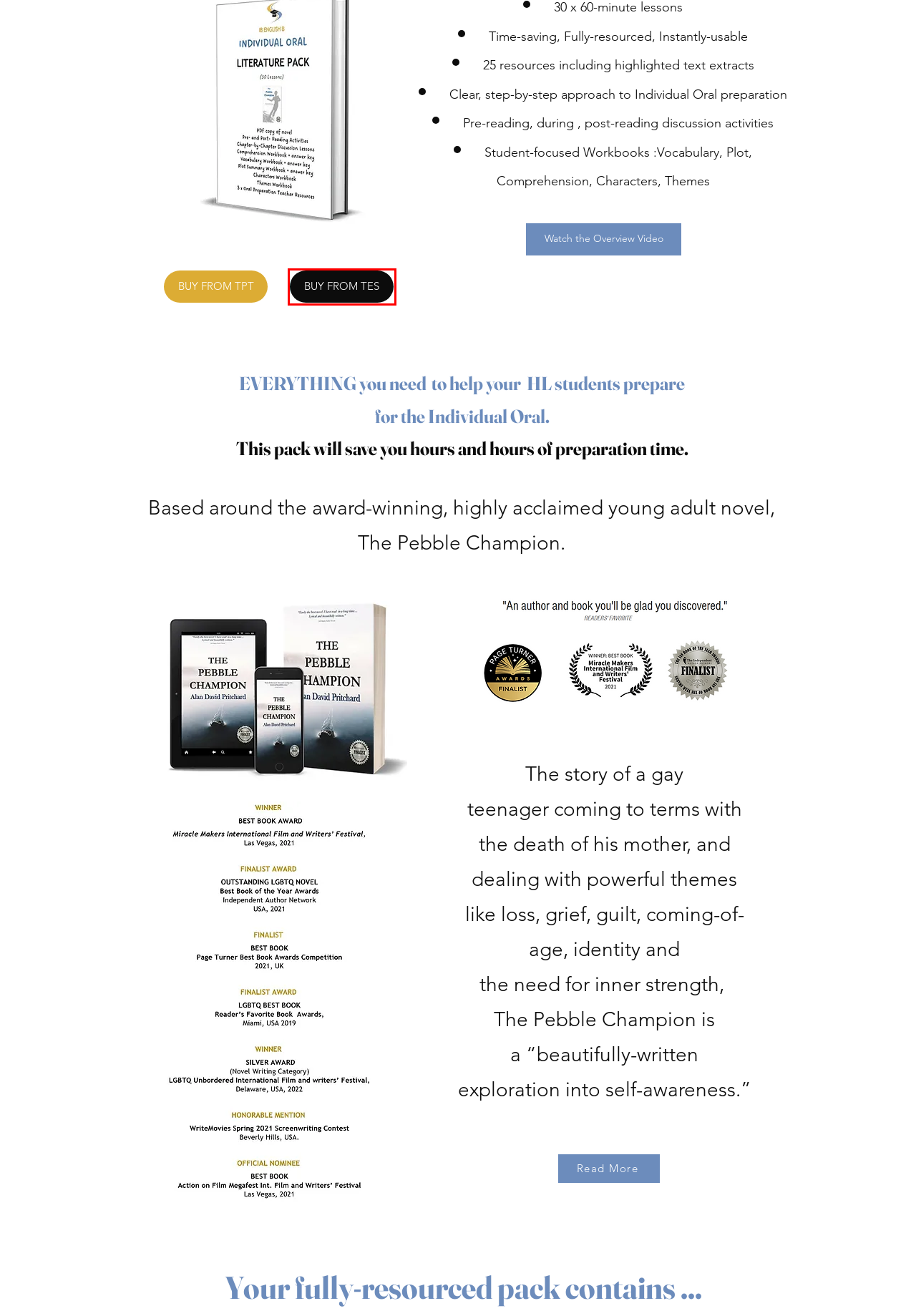Inspect the screenshot of a webpage with a red rectangle bounding box. Identify the webpage description that best corresponds to the new webpage after clicking the element inside the bounding box. Here are the candidates:
A. THE PEBBLE CHAMPION Award-winning novel by Alan David Pritchard
B. HOME | Contented Being/IB English B Text Type resources
C. IB English B Speaking and Listening Tests Pack
D. HOME | Contented Being/IB English B  Resources
E. IB English B: HL LITERATURE PACK | Teaching Resources
F. VIDEO OVERVIEWS | Contented Being/ IB English B Text Types
G. IB English B Resources
H. IB English B Text Types Pack

E